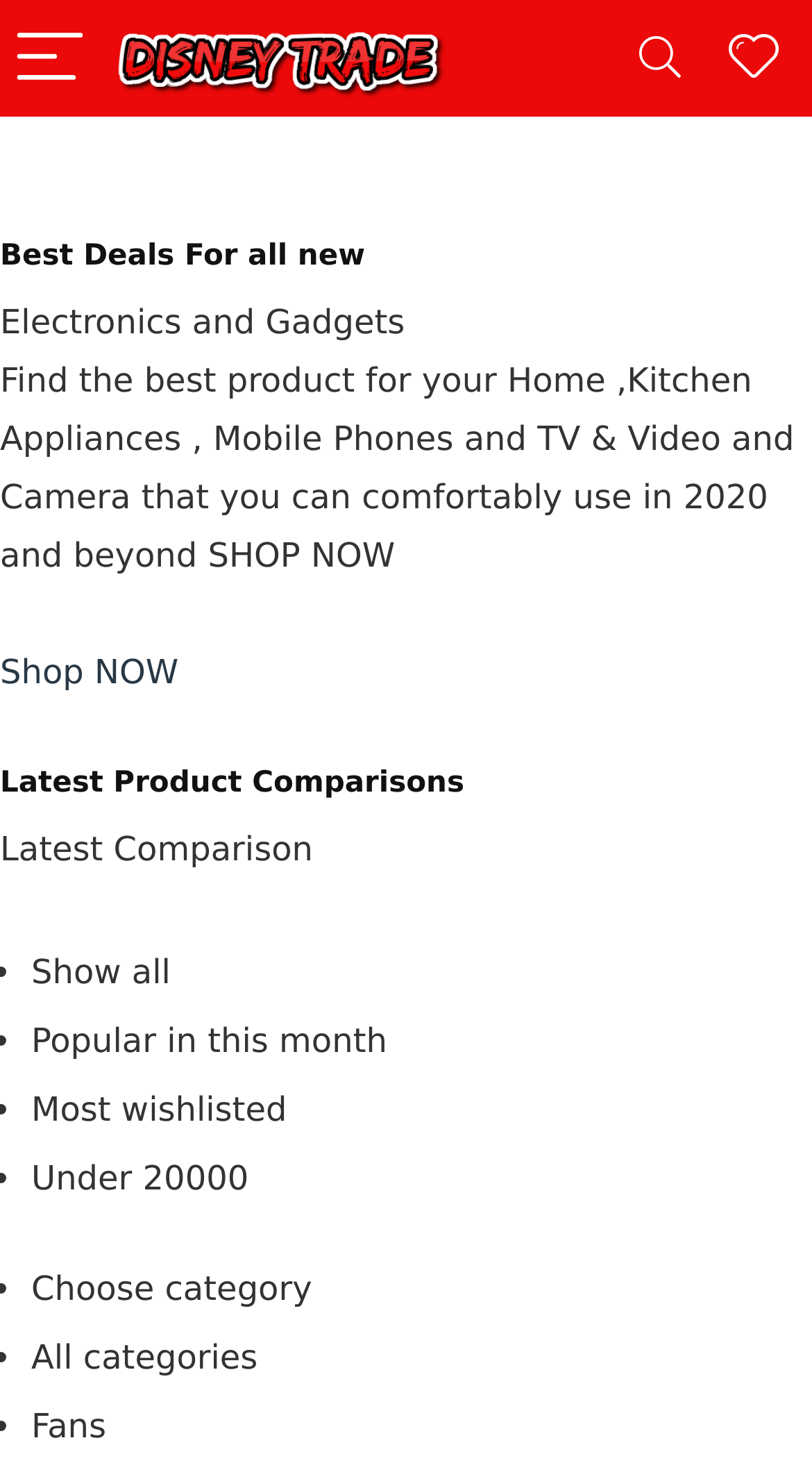Can you look at the image and give a comprehensive answer to the question:
What type of products are available on this website?

From the StaticText elements, I can see that the website mentions 'Electronics and Gadgets', 'Home', 'Kitchen Appliances', 'Mobile Phones', and 'TV & Video and Camera', indicating that the website sells various types of electronics and gadgets.